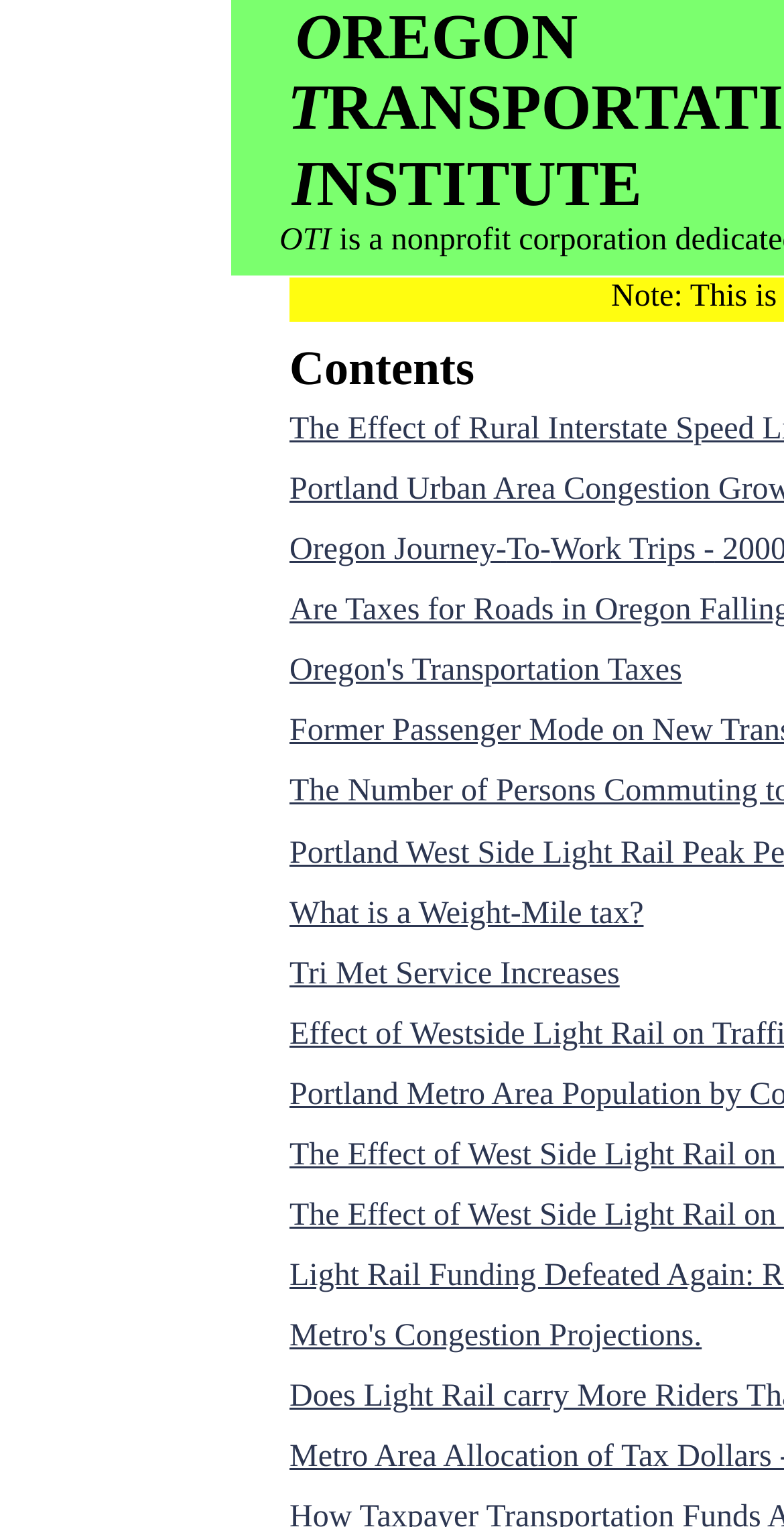Answer the question briefly using a single word or phrase: 
What is the last link on the webpage?

Metro's Congestion Projections.